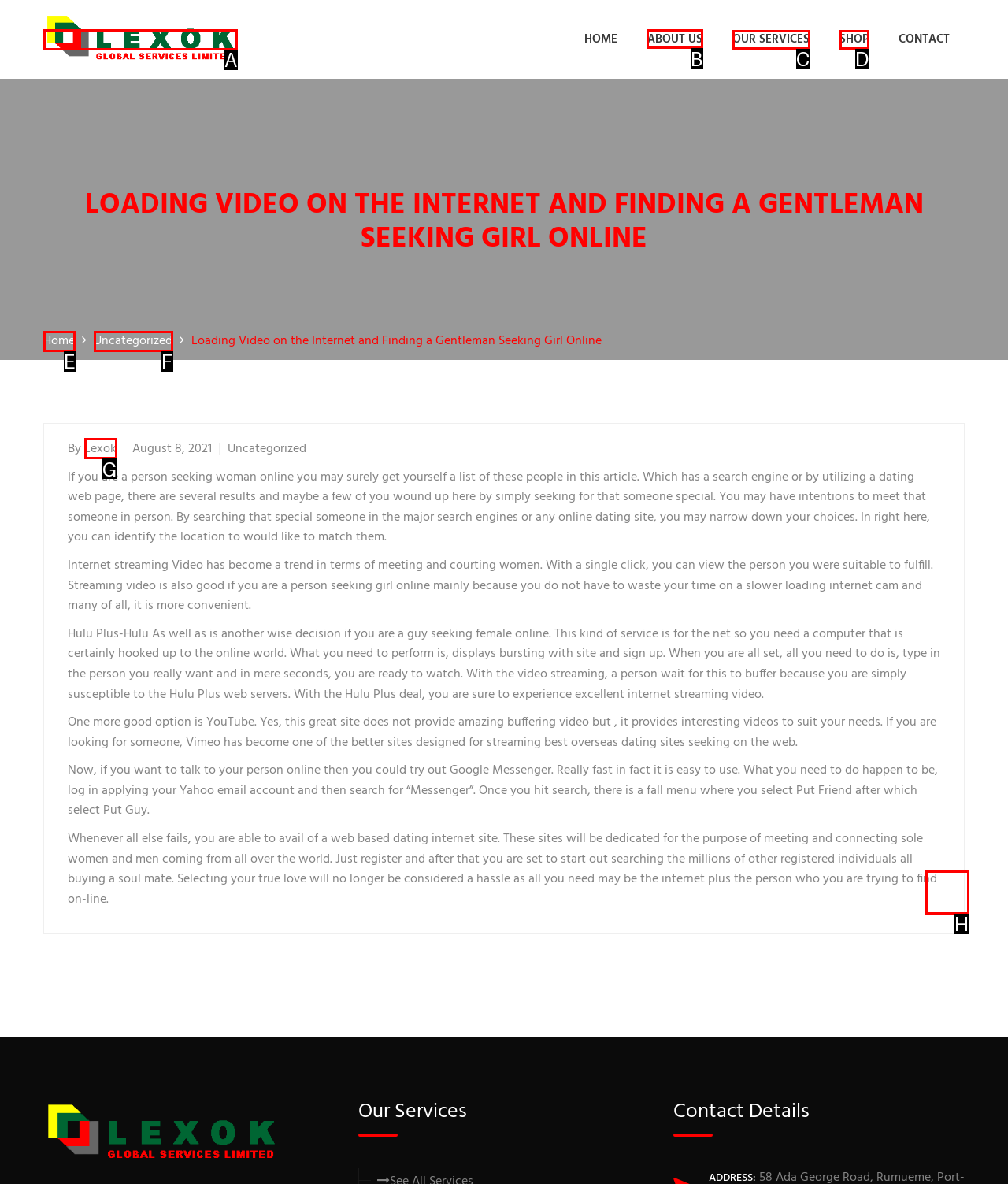Pick the HTML element that should be clicked to execute the task: Click on the 'ABOUT US' link
Respond with the letter corresponding to the correct choice.

B